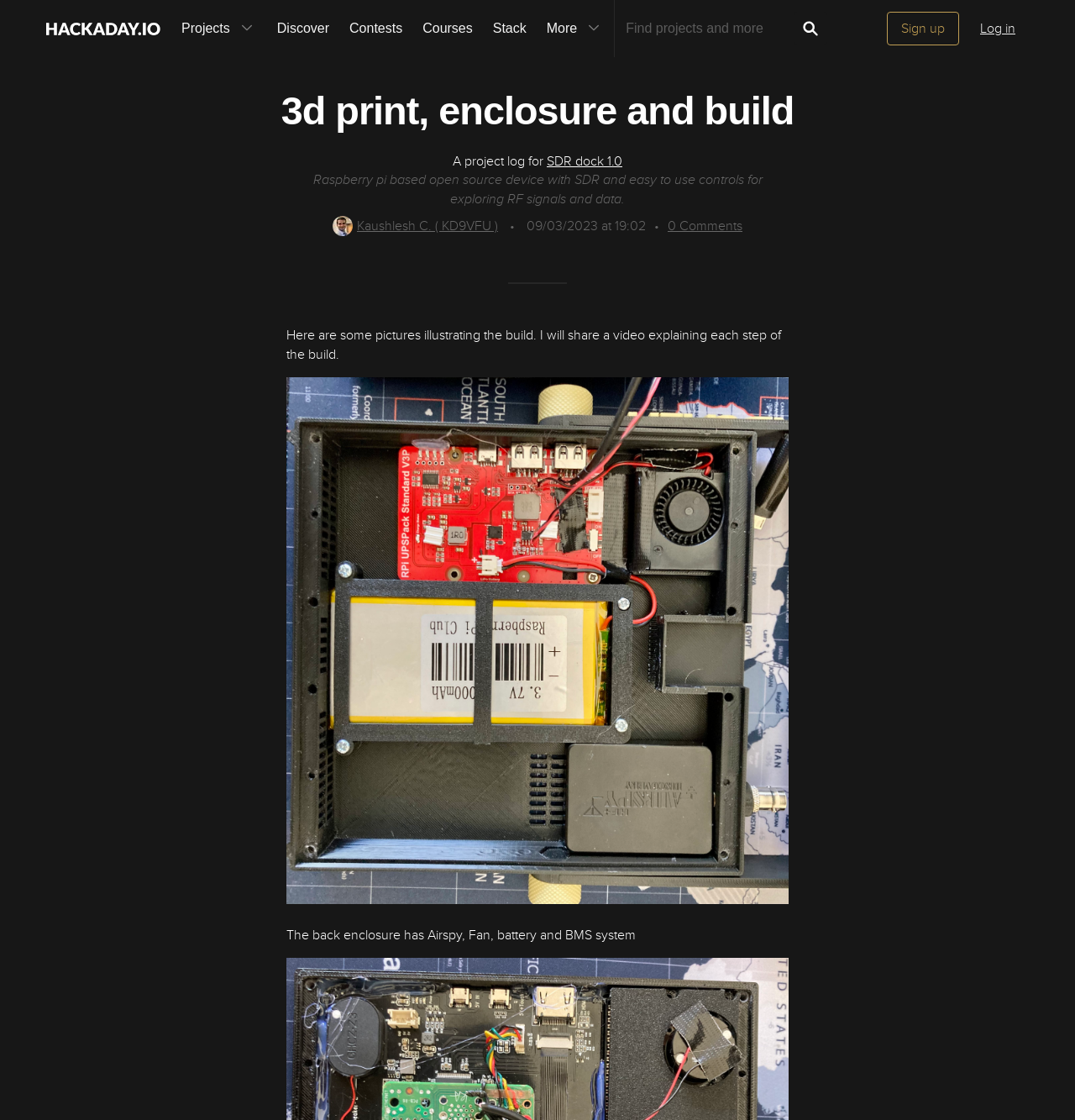Determine the bounding box coordinates of the clickable element necessary to fulfill the instruction: "Check the profile of Kaushlesh C. (KD9VFU)". Provide the coordinates as four float numbers within the 0 to 1 range, i.e., [left, top, right, bottom].

[0.309, 0.193, 0.328, 0.211]